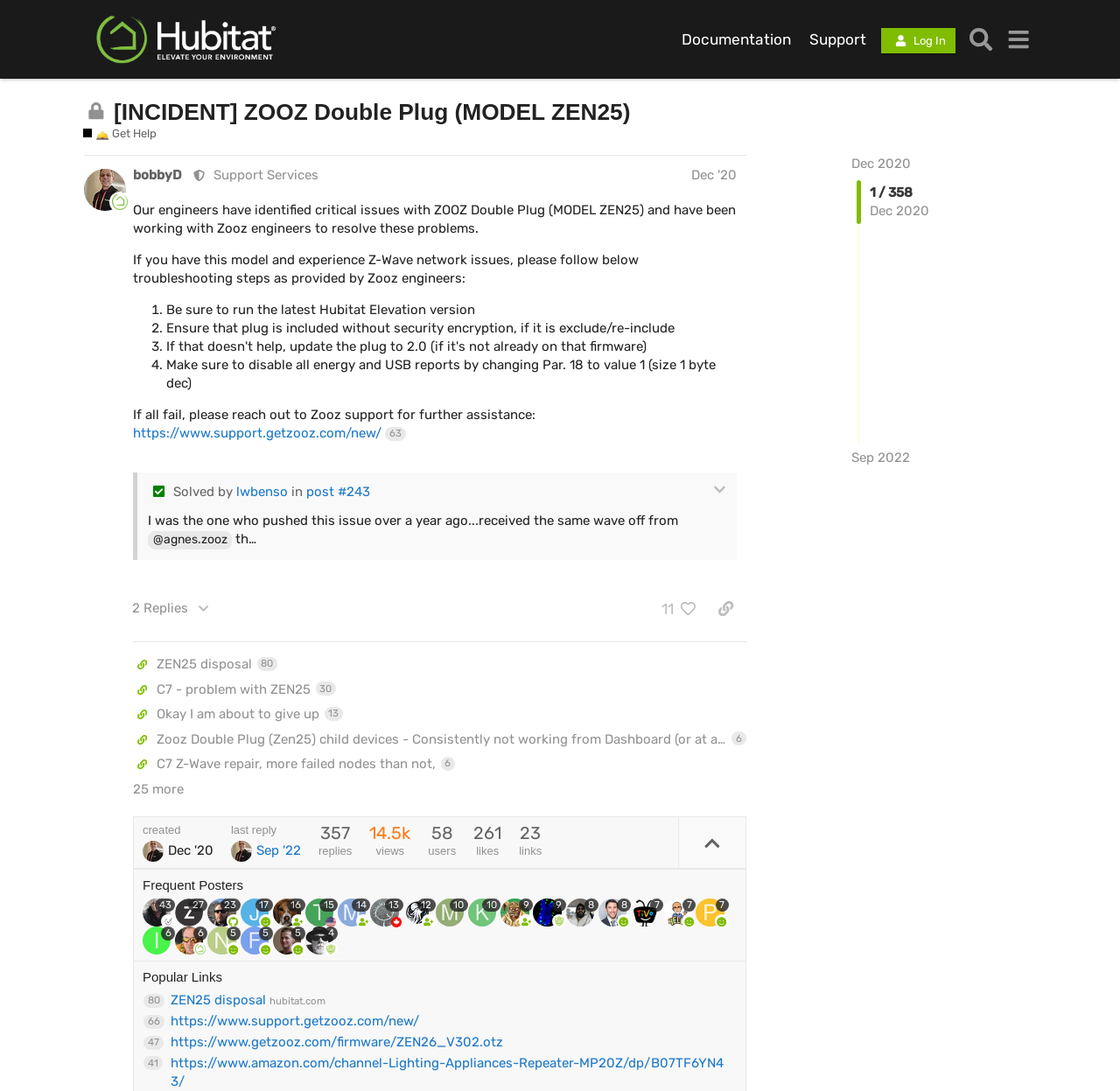Answer the following query concisely with a single word or phrase:
Who is the moderator of this discussion?

bobbyD